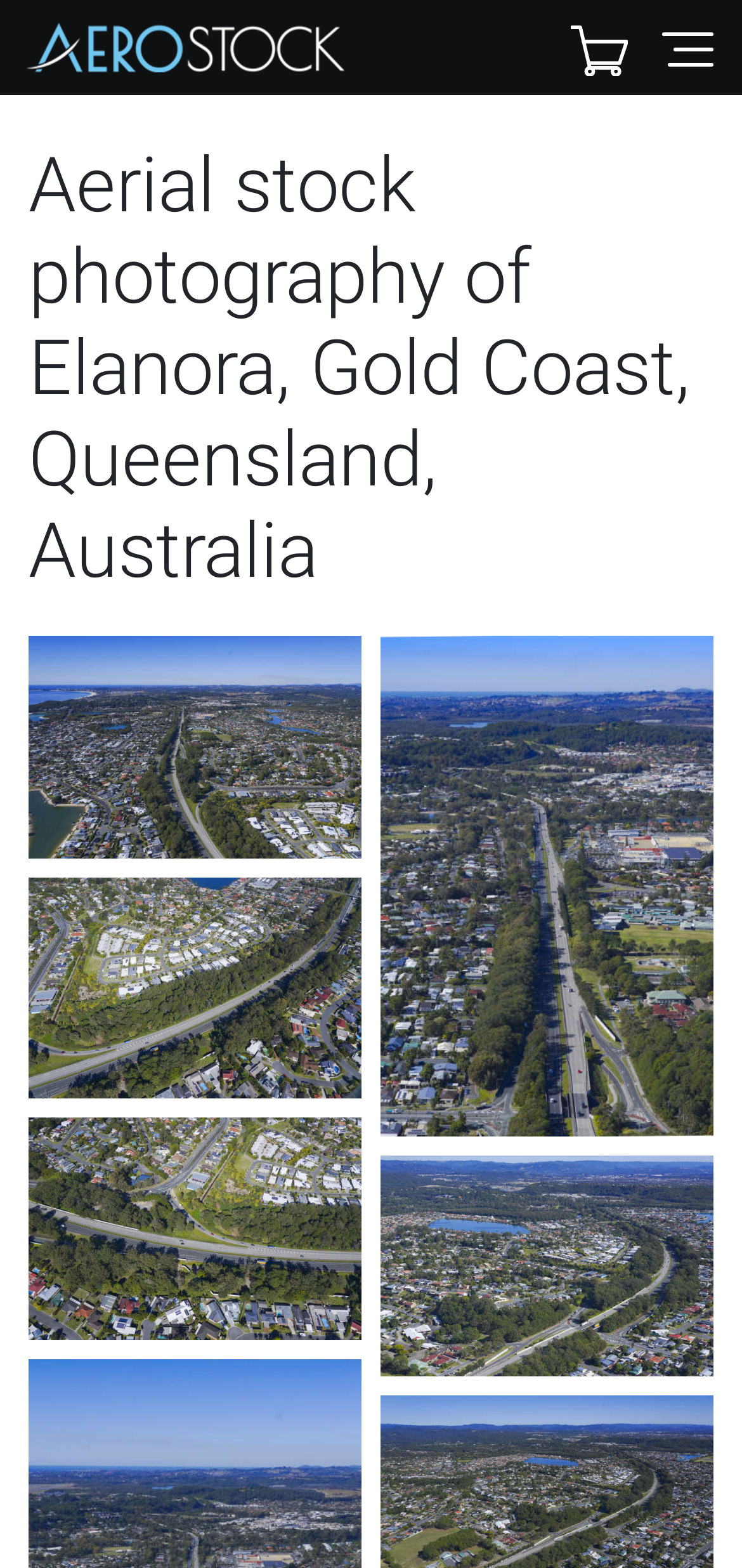Find the bounding box coordinates for the UI element whose description is: "Aerostock". The coordinates should be four float numbers between 0 and 1, in the format [left, top, right, bottom].

[0.036, 0.015, 0.467, 0.046]